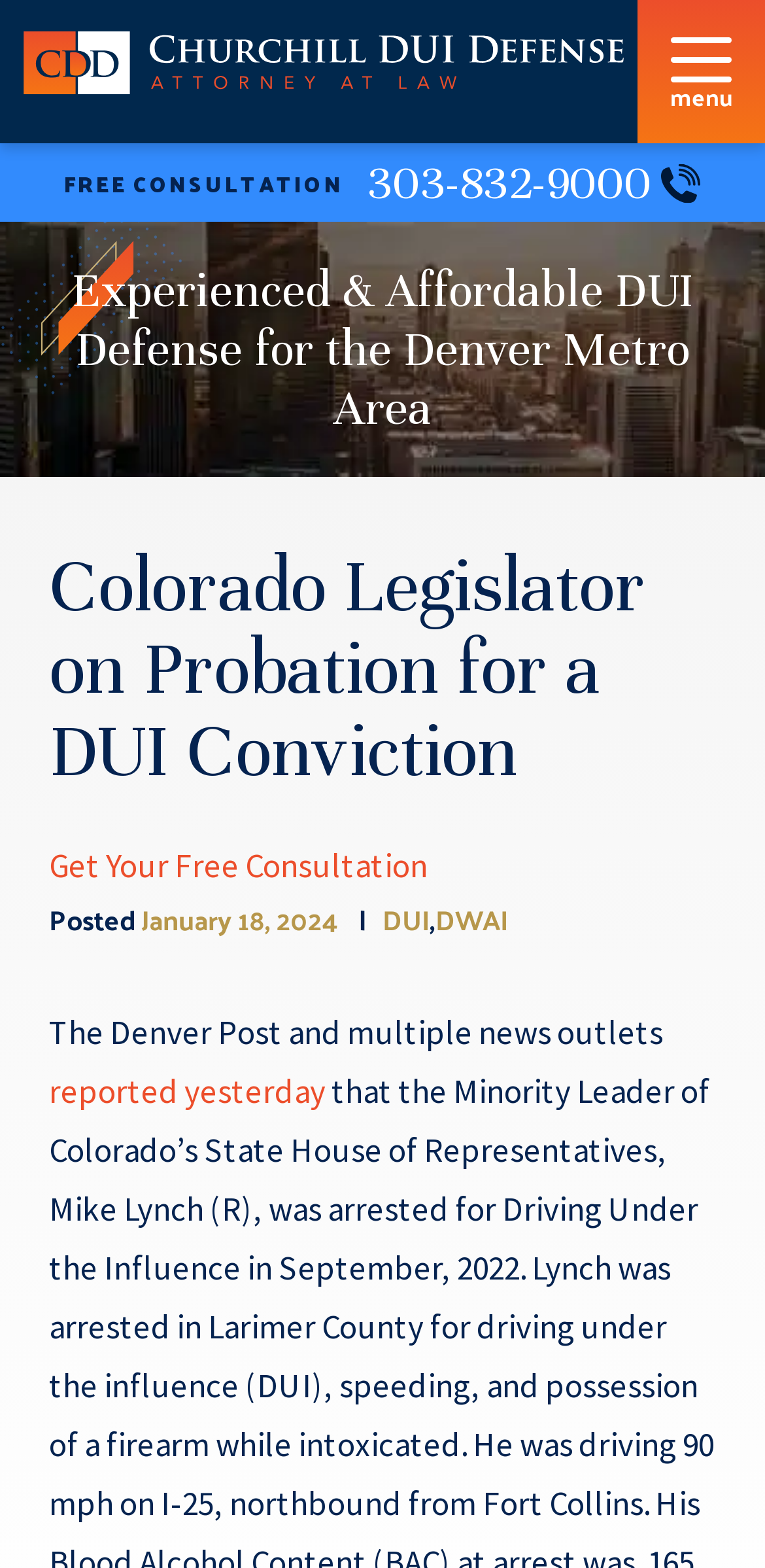Create a detailed summary of the webpage's content and design.

The webpage appears to be a news article or blog post about a Colorado legislator who was arrested for driving under the influence. At the top left of the page, there is a site logo, accompanied by a menu option to the right. Below the logo, there is a prominent call-to-action button that reads "FREE CONSULTATION" in bold font, with a phone number "303-832-9000" to the right, accompanied by a small icon.

The main content of the page is divided into sections, with a heading that reads "Colorado Legislator on Probation for a DUI Conviction" in a large font, taking up most of the width of the page. Below the heading, there is a link to "Get Your Free Consultation". The article's metadata is displayed below, including the posting date "January 18, 2024", and categories "DUI" and "DWAI", separated by a vertical bar.

The main article text begins below the metadata, with the first sentence reading "The Denver Post and multiple news outlets reported yesterday that the Minority Leader of Colorado’s State House of Representatives, Mike Lynch (R), was arrested for Driving Under the Influence in...". The text continues below, but the exact content is not specified in the provided accessibility tree.